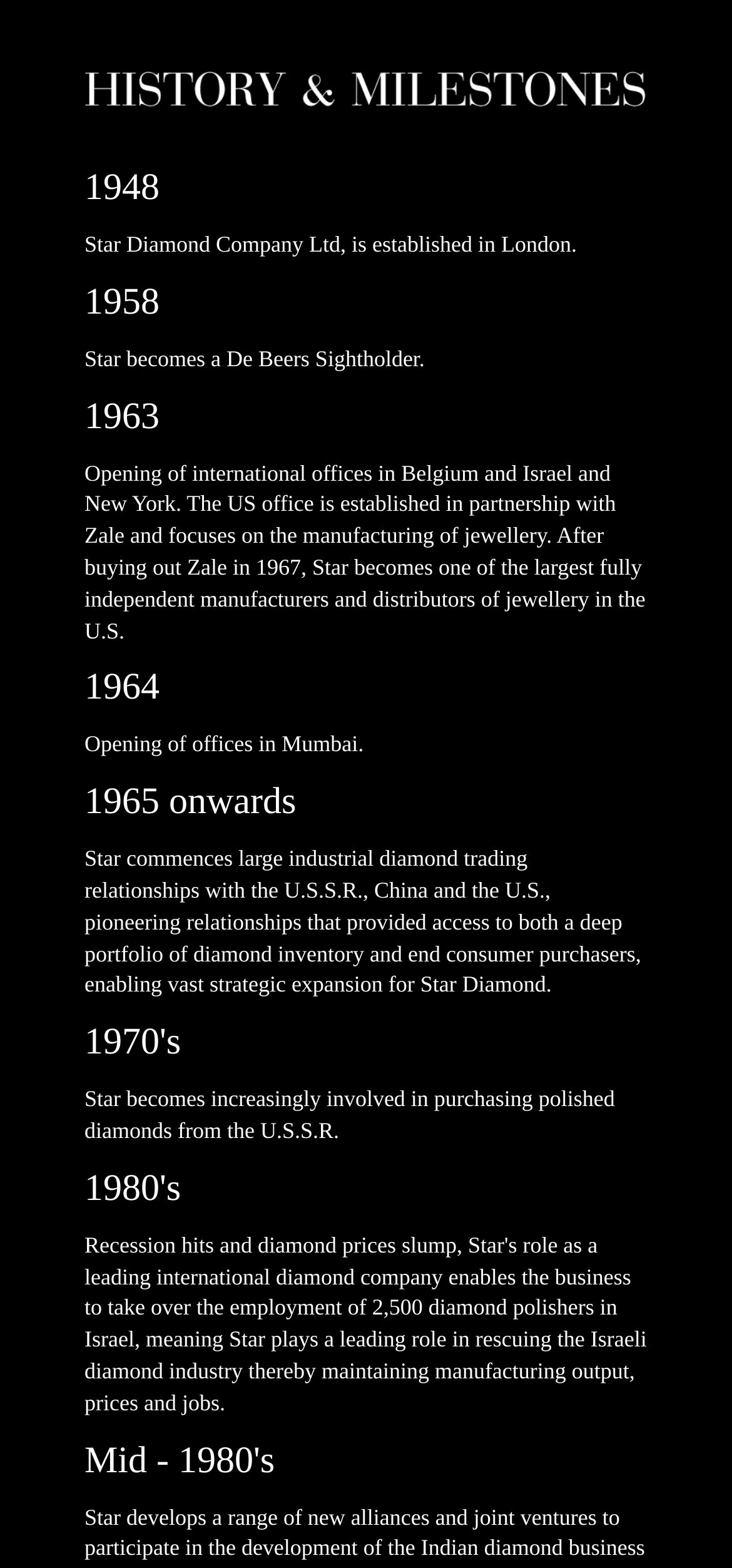Create an elaborate caption that covers all aspects of the webpage.

The webpage is about the history of Star Diamond, a leading source of fine and rare diamonds. At the top, there is a heading "History & Milestones" accompanied by an image. Below this, there are several sections, each with a heading indicating a specific year or decade, ranging from 1948 to the 1980s. 

The first section, dated 1948, has a brief description of the establishment of Star Diamond Company Ltd in London. The next section, dated 1958, mentions Star becoming a De Beers Sightholder. 

Moving down the page, there are sections for 1963, 1964, and 1965 onwards, each describing significant events in Star Diamond's history, such as the opening of international offices and the commencement of large industrial diamond trading relationships with various countries. 

Further down, there are sections for the 1970s and 1980s, detailing Star Diamond's increasing involvement in purchasing polished diamonds from the U.S.S.R. and other events during these decades.